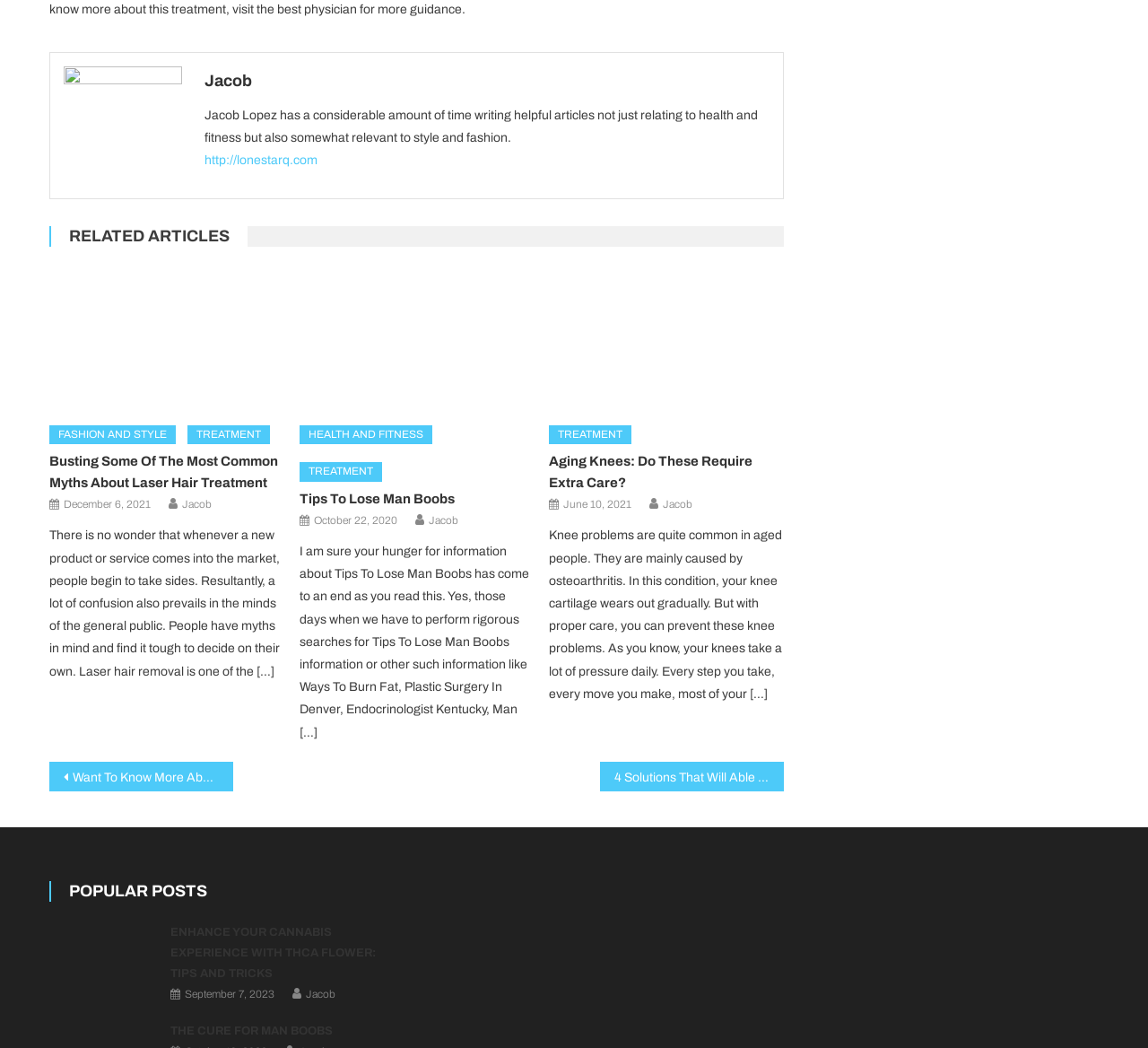How many related articles are listed on the webpage?
Please answer the question as detailed as possible based on the image.

There are three related articles listed on the webpage, namely 'Busting Some Of The Most Common Myths About Laser Hair Treatment', 'Tips To Lose Man Boobs', and 'Aging Knees: Do These Require Extra Care?'.